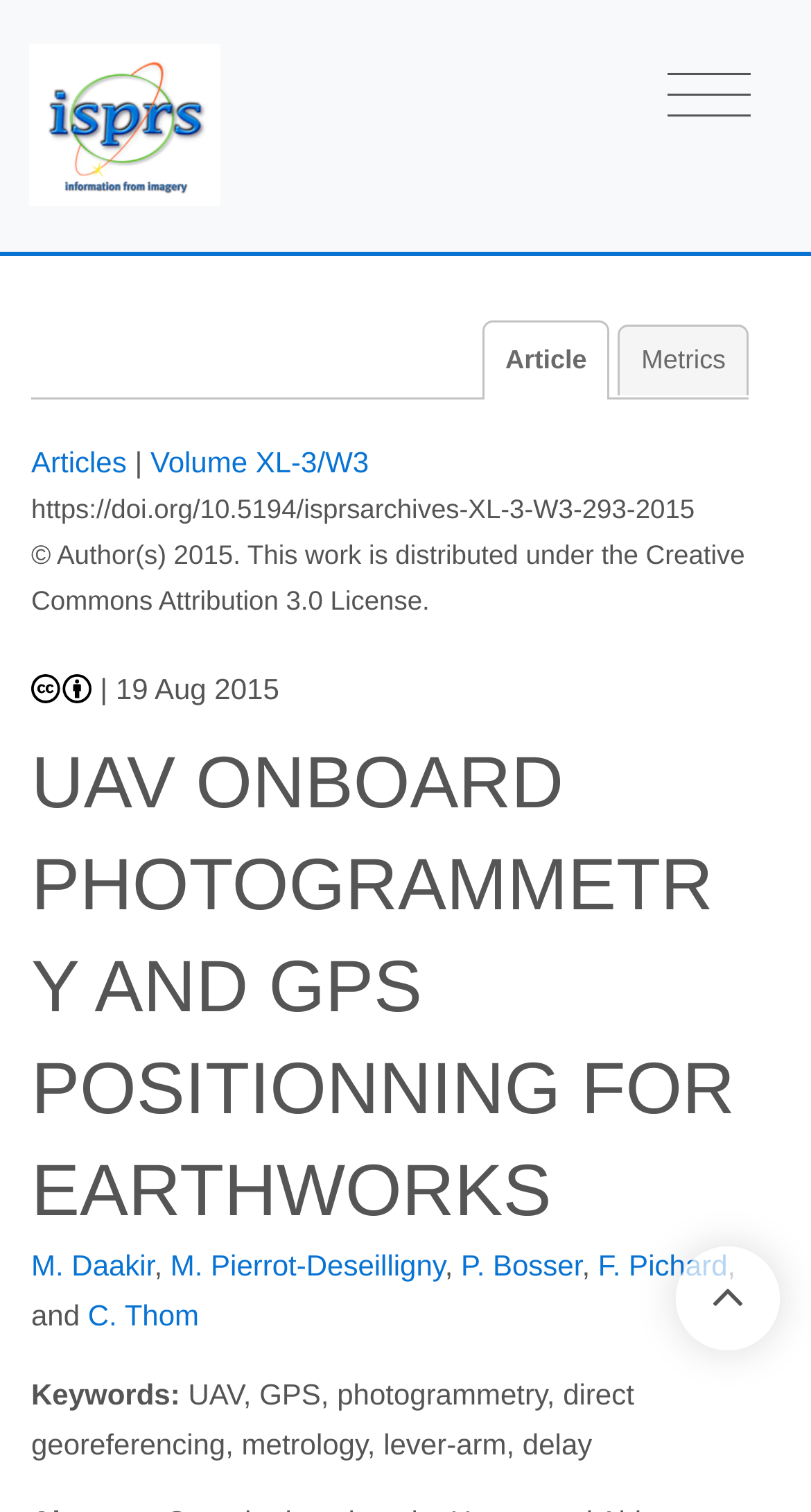Answer the following query with a single word or phrase:
How many authors are listed for the article?

5